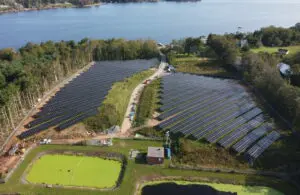What is the natural feature surrounding the solar panels?
Provide a detailed and extensive answer to the question.

The installation is bordered by lush greenery and a serene water body, indicative of the project’s integration with the natural landscape, highlighting the project’s commitment to sustainability and environmental harmony.